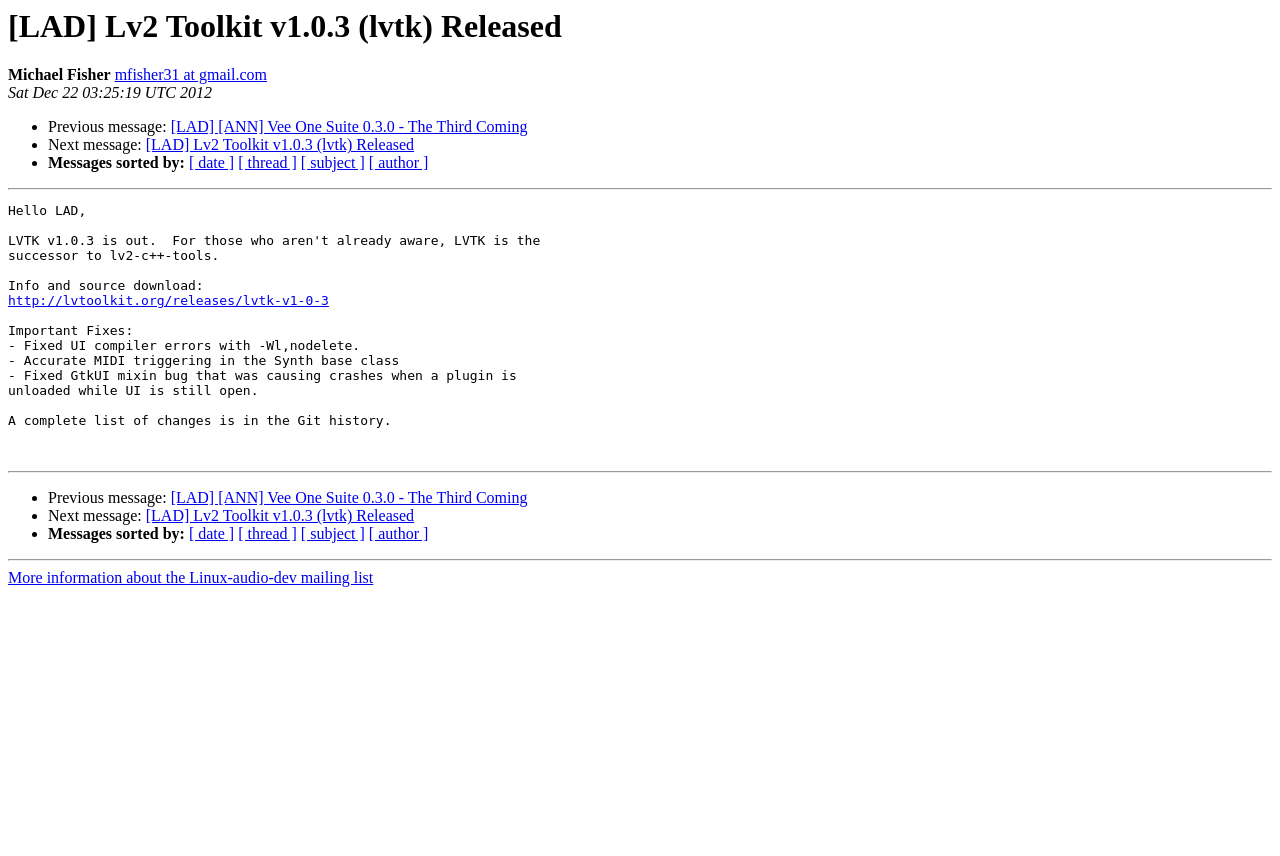Produce a meticulous description of the webpage.

This webpage appears to be an announcement or release note for the Lv2 Toolkit v1.0.3 (lvtk). At the top, there is a heading with the title "[LAD] Lv2 Toolkit v1.0.3 (lvtk) Released" followed by the author's name "Michael Fisher" and their email address "mfisher31 at gmail.com". Below this, there is a timestamp "Sat Dec 22 03:25:19 UTC 2012".

The main content of the page is divided into sections by horizontal separators. The first section contains a list of links to previous and next messages, as well as options to sort messages by date, thread, subject, or author.

Below this, there is a link to the release notes of Lv2 Toolkit v1.0.3, followed by a block of text describing the important fixes in this release, including fixes to UI compiler errors, accurate MIDI triggering, and a GtkUI mixin bug. The text also mentions that a complete list of changes can be found in the Git history.

The second section, separated by another horizontal separator, contains the same list of links to previous and next messages, as well as options to sort messages by date, thread, subject, or author.

Finally, at the bottom of the page, there is a link to more information about the Linux-audio-dev mailing list.